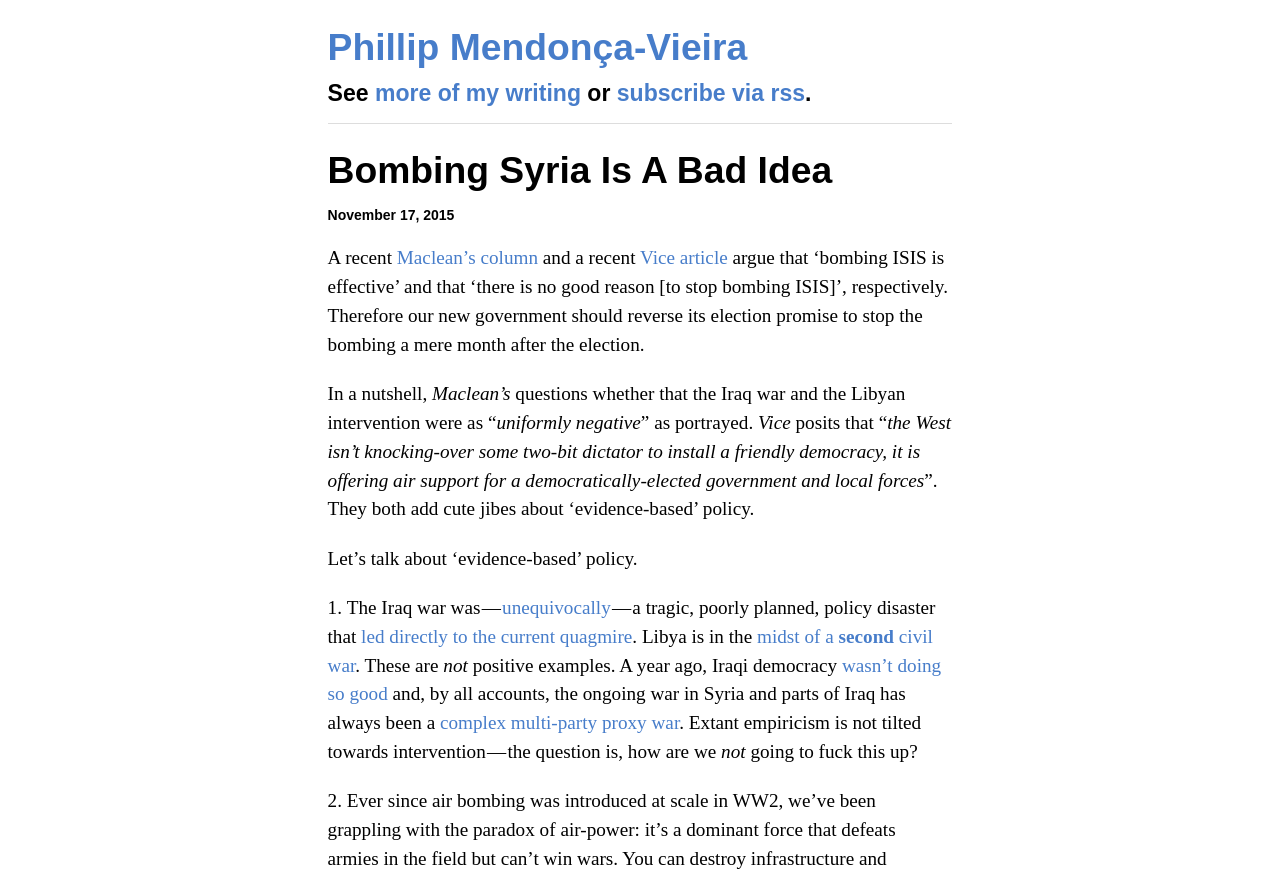Identify the coordinates of the bounding box for the element described below: "November 17, 2015". Return the coordinates as four float numbers between 0 and 1: [left, top, right, bottom].

[0.256, 0.237, 0.355, 0.255]